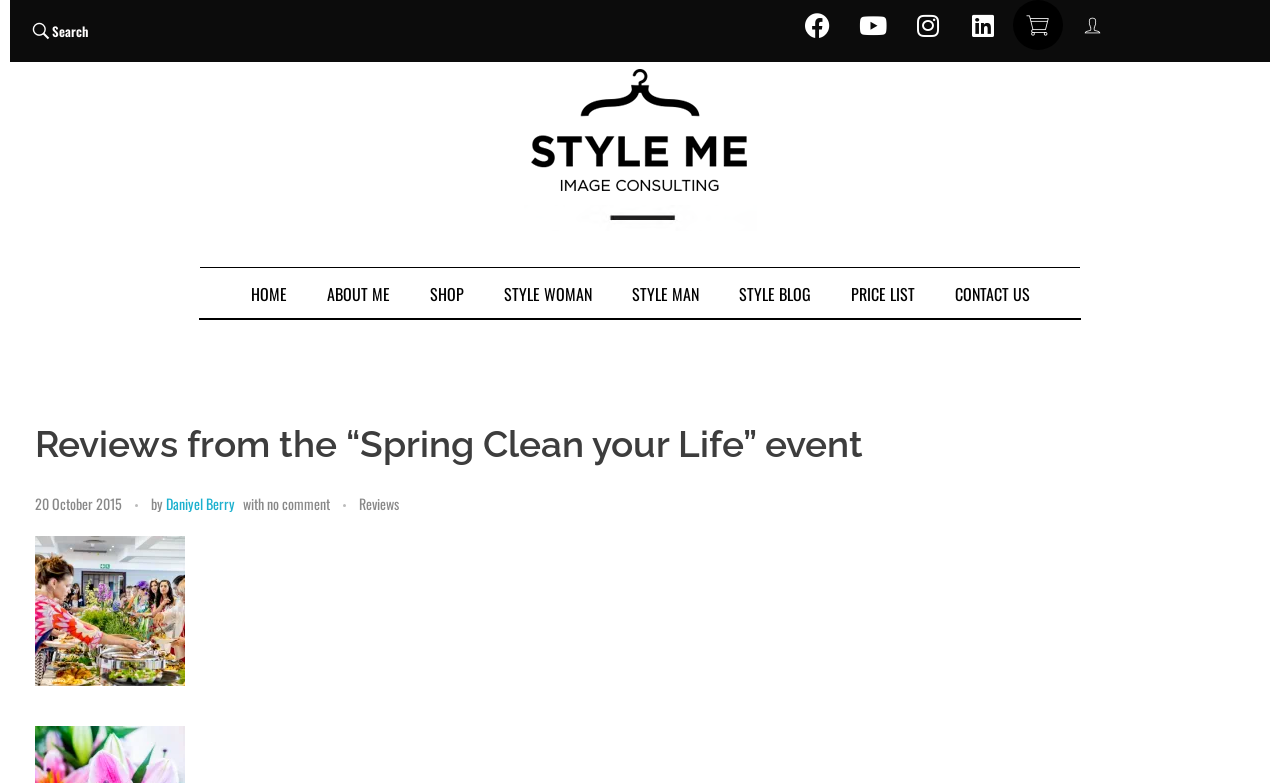Determine the main heading text of the webpage.

Reviews from the “Spring Clean your Life” event